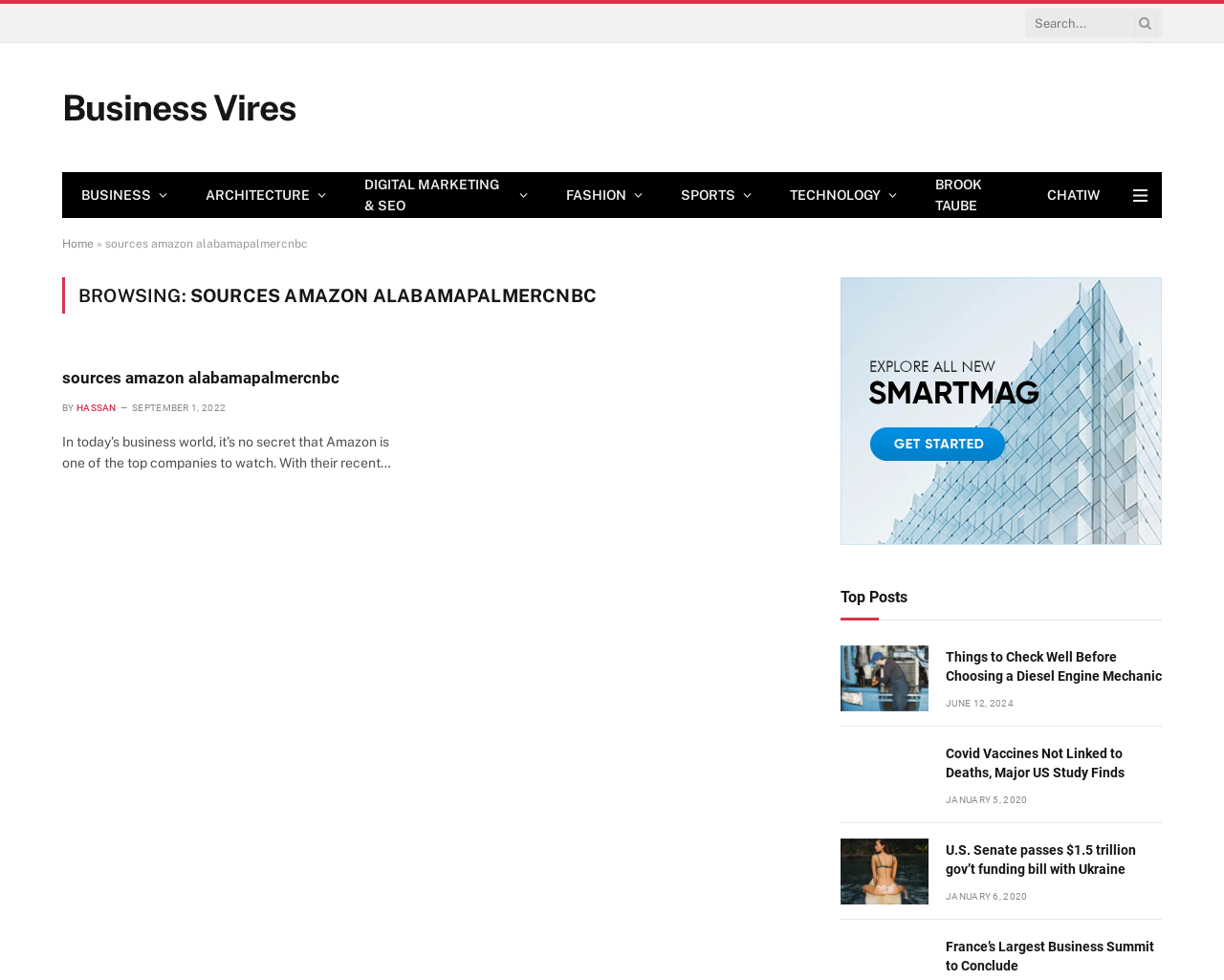Based on the description "Digital Marketing & SEO", find the bounding box of the specified UI element.

[0.282, 0.177, 0.447, 0.221]